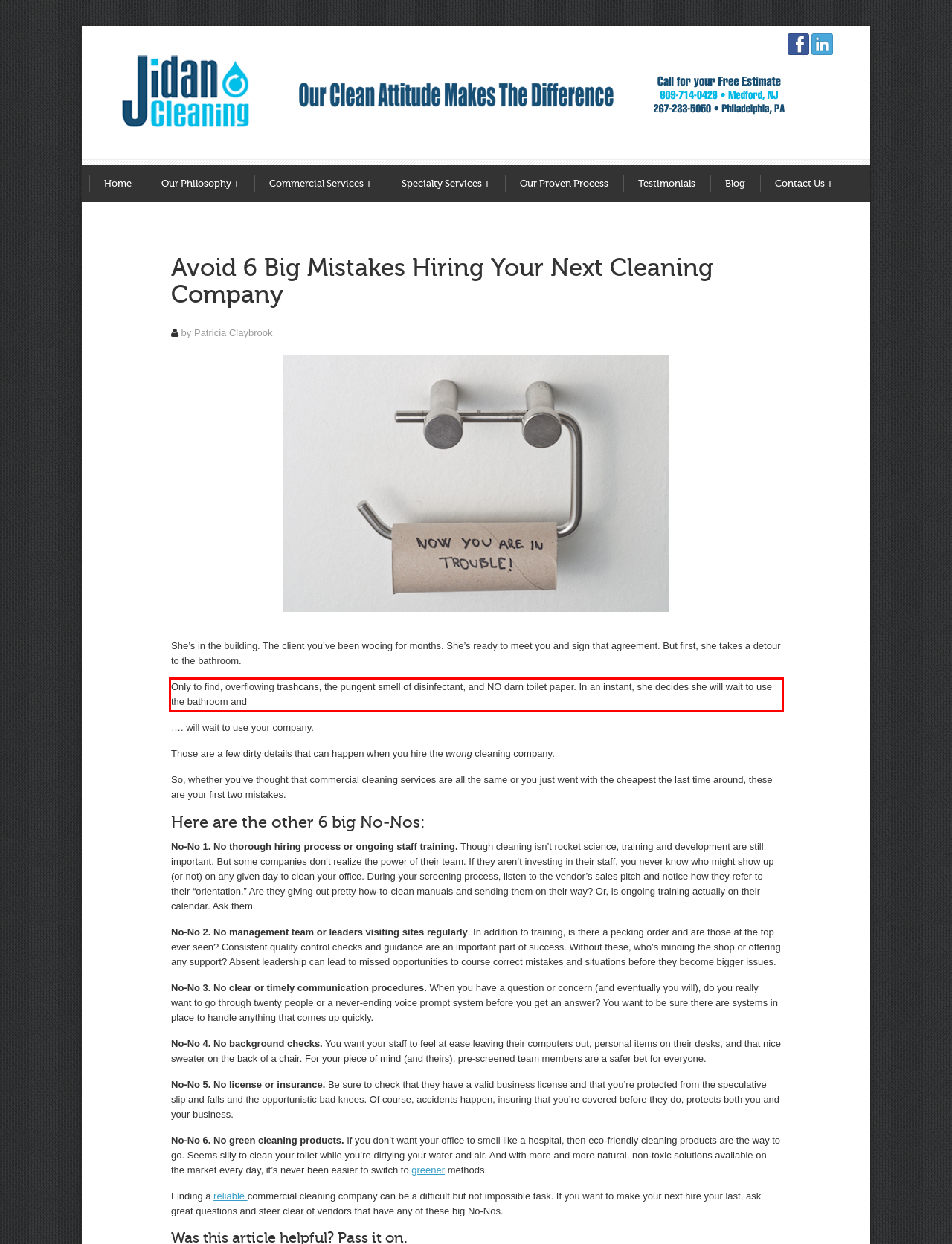You are given a screenshot showing a webpage with a red bounding box. Perform OCR to capture the text within the red bounding box.

Only to find, overflowing trashcans, the pungent smell of disinfectant, and NO darn toilet paper. In an instant, she decides she will wait to use the bathroom and